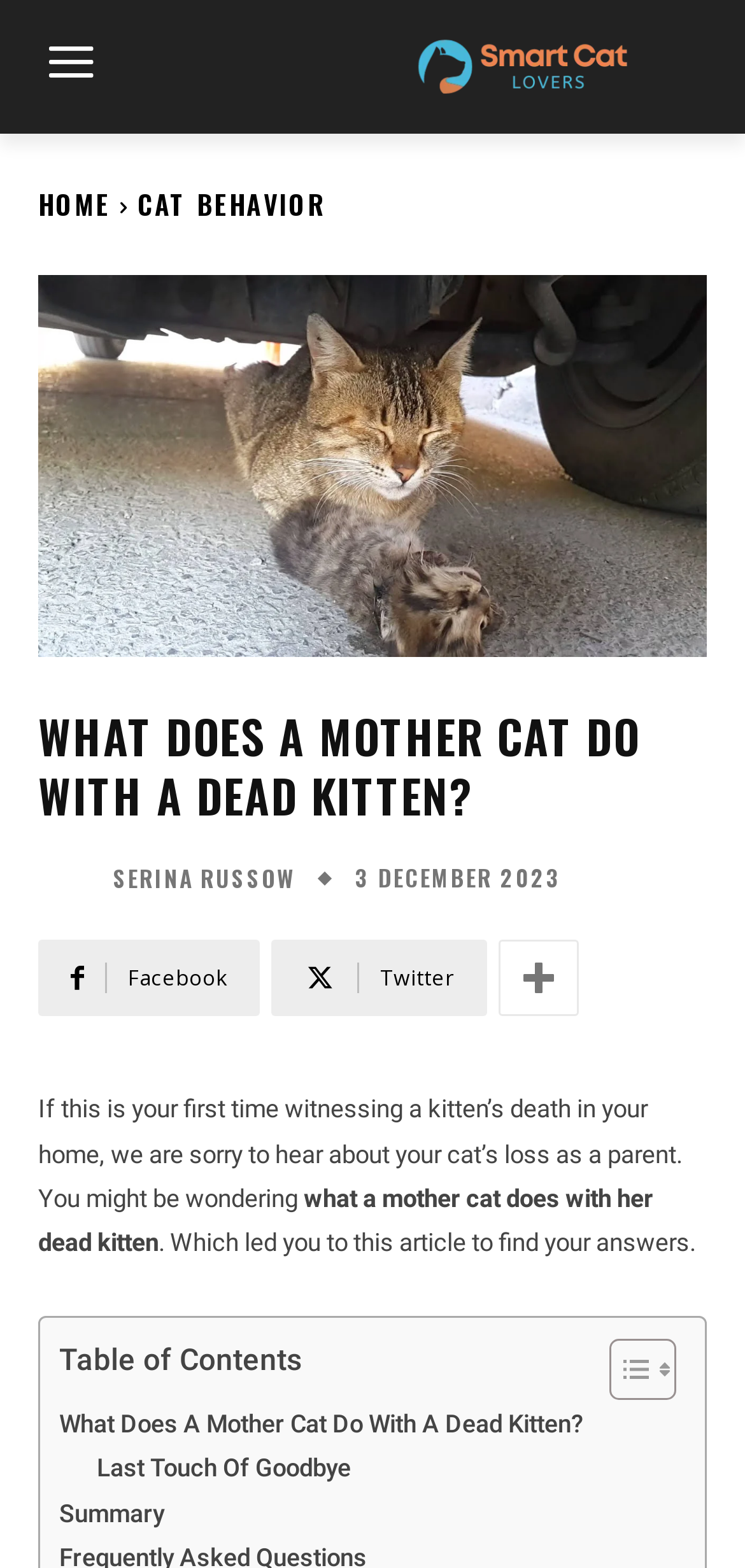Identify the bounding box coordinates for the element you need to click to achieve the following task: "toggle table of content". The coordinates must be four float values ranging from 0 to 1, formatted as [left, top, right, bottom].

[0.779, 0.852, 0.895, 0.894]